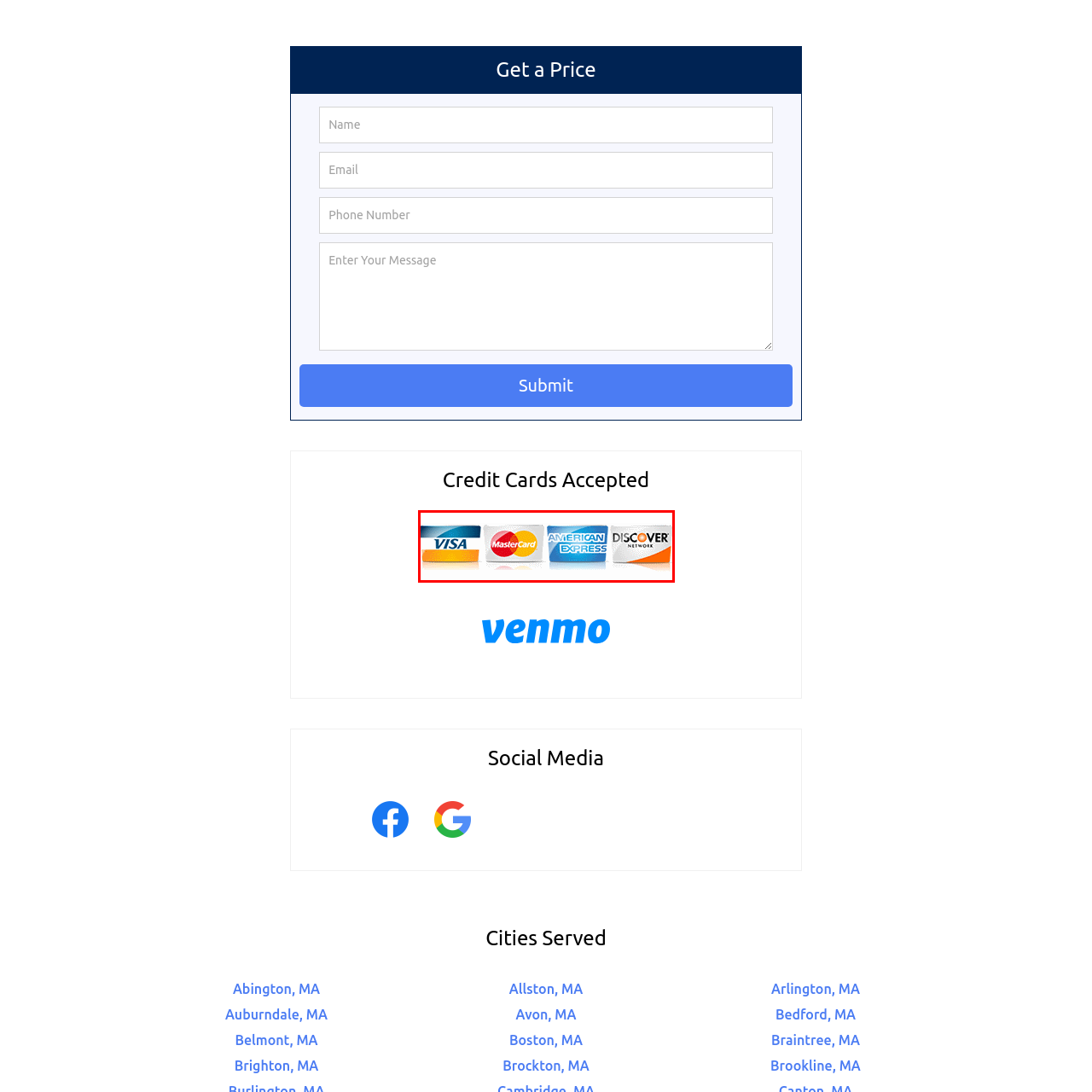Inspect the section highlighted in the red box, What is the purpose of displaying these credit card logos? 
Answer using a single word or phrase.

To indicate accepted payment methods